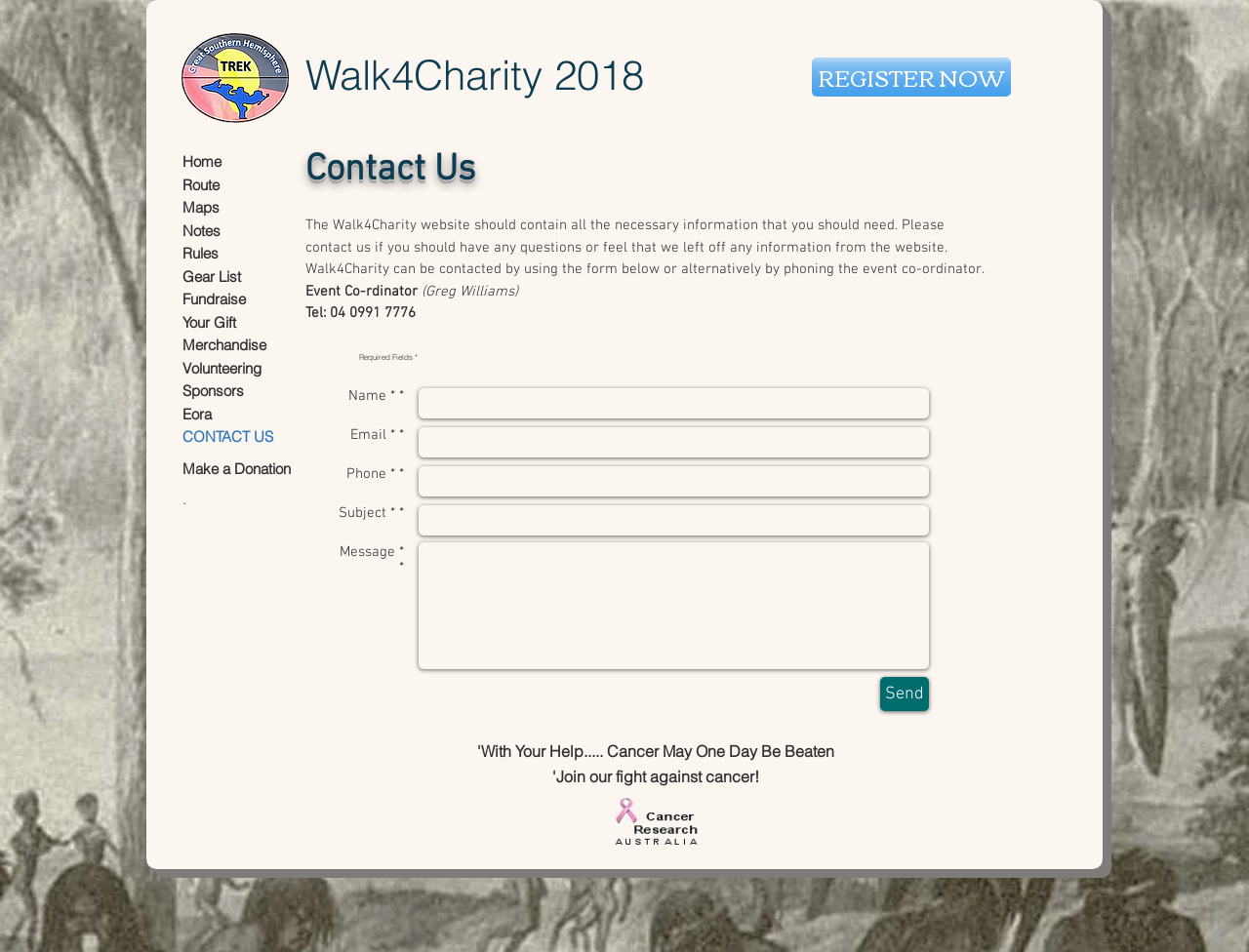Refer to the image and offer a detailed explanation in response to the question: How many fields are required in the contact form?

The contact form has five required fields, which are 'Name', 'Email', 'Phone', 'Subject', and 'Message', indicated by the '*' symbol next to each field.